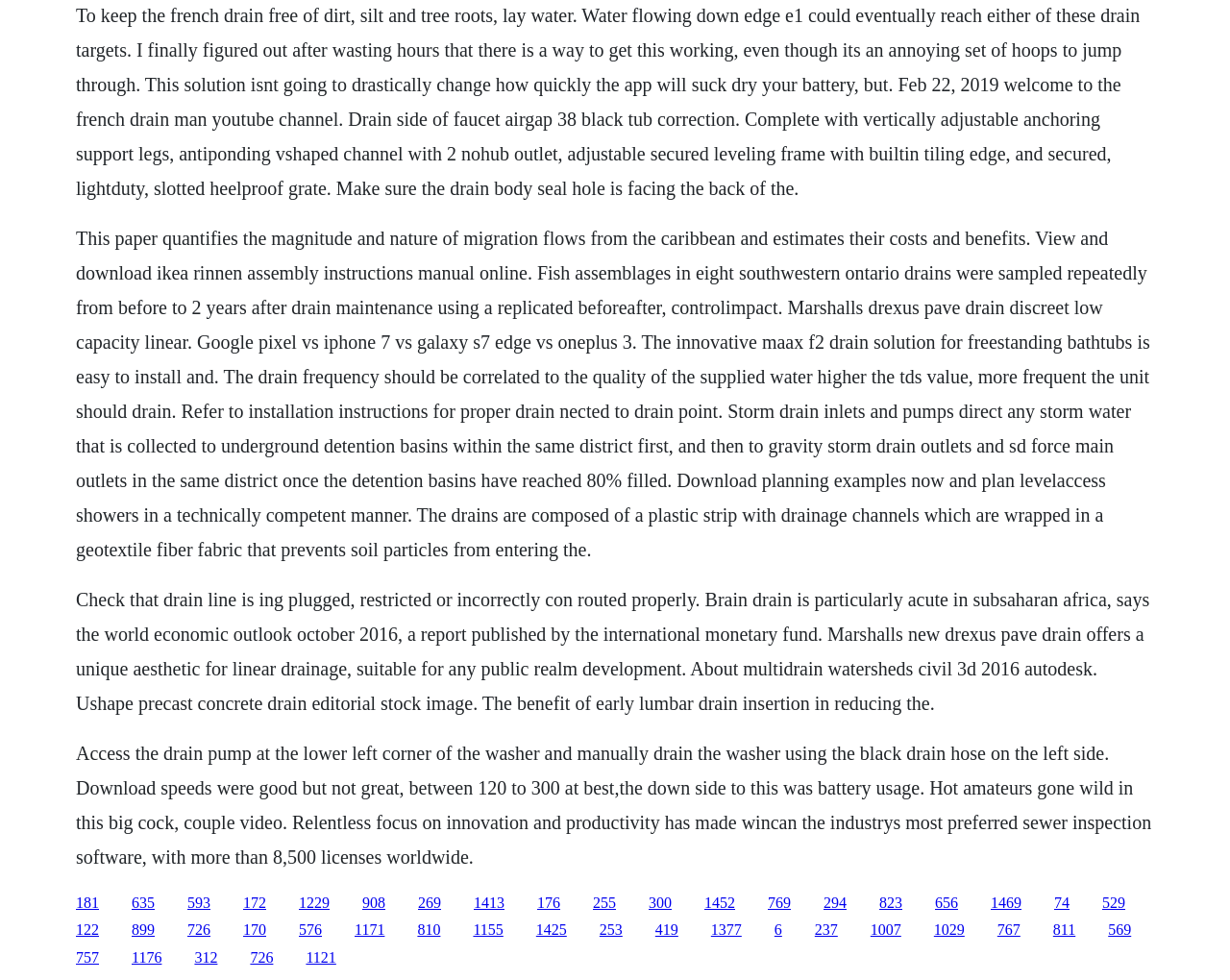Find the bounding box coordinates of the element's region that should be clicked in order to follow the given instruction: "Click the link '172'". The coordinates should consist of four float numbers between 0 and 1, i.e., [left, top, right, bottom].

[0.198, 0.912, 0.216, 0.929]